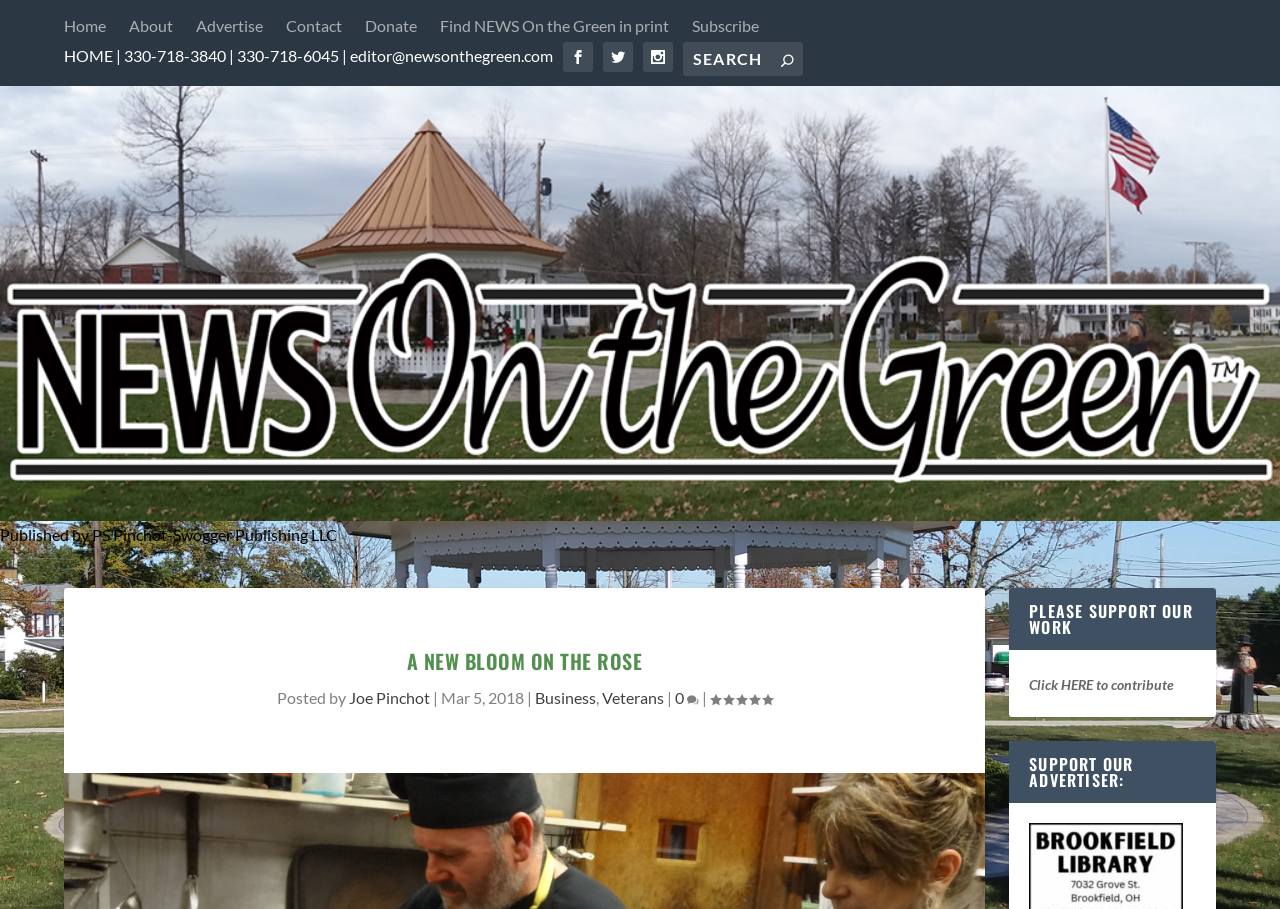Please find the bounding box coordinates of the element that needs to be clicked to perform the following instruction: "Read the article by Joe Pinchot". The bounding box coordinates should be four float numbers between 0 and 1, represented as [left, top, right, bottom].

[0.273, 0.757, 0.336, 0.778]